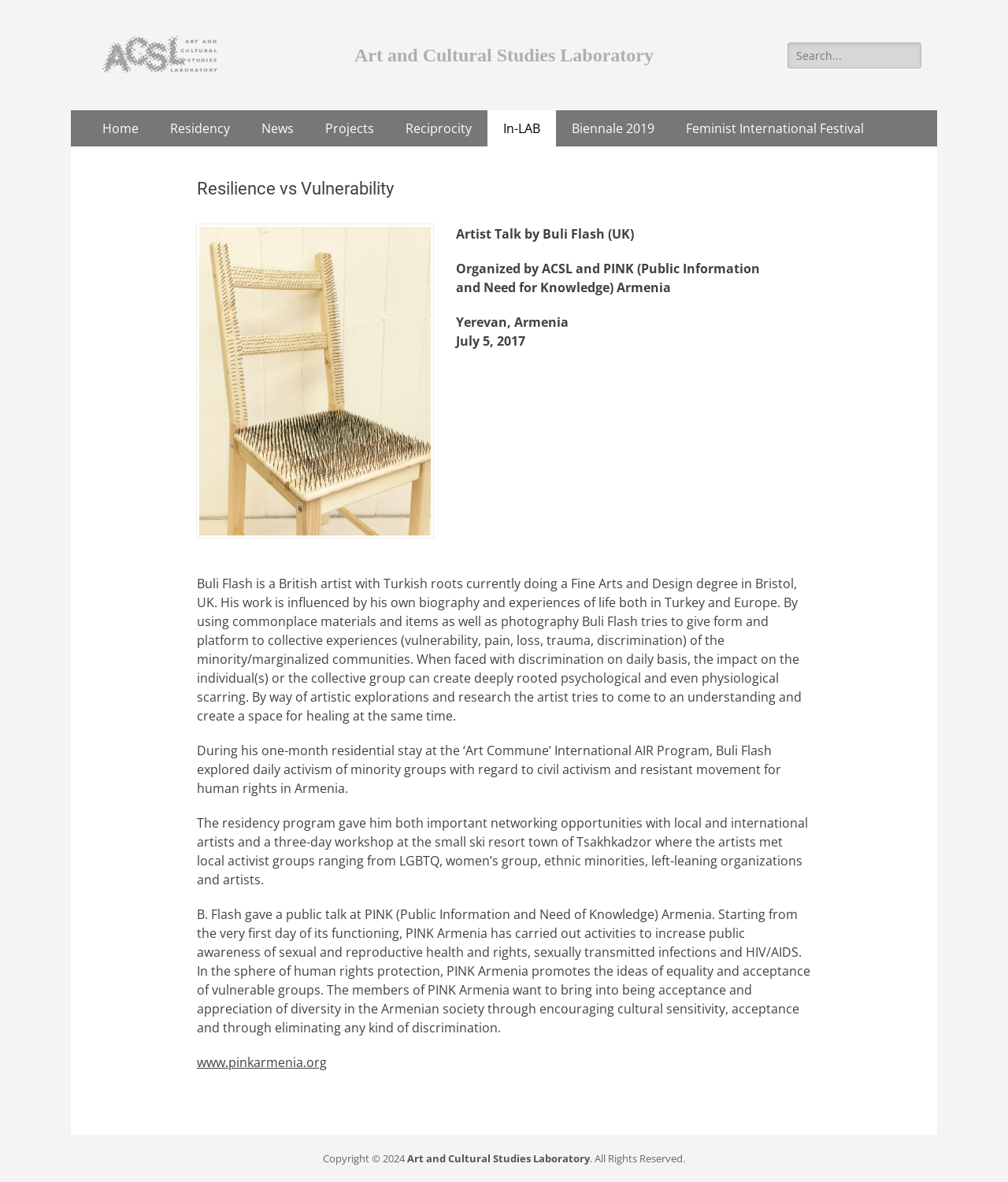Bounding box coordinates should be in the format (top-left x, top-left y, bottom-right x, bottom-right y) and all values should be floating point numbers between 0 and 1. Determine the bounding box coordinate for the UI element described as: Skip to content

[0.086, 0.094, 0.132, 0.141]